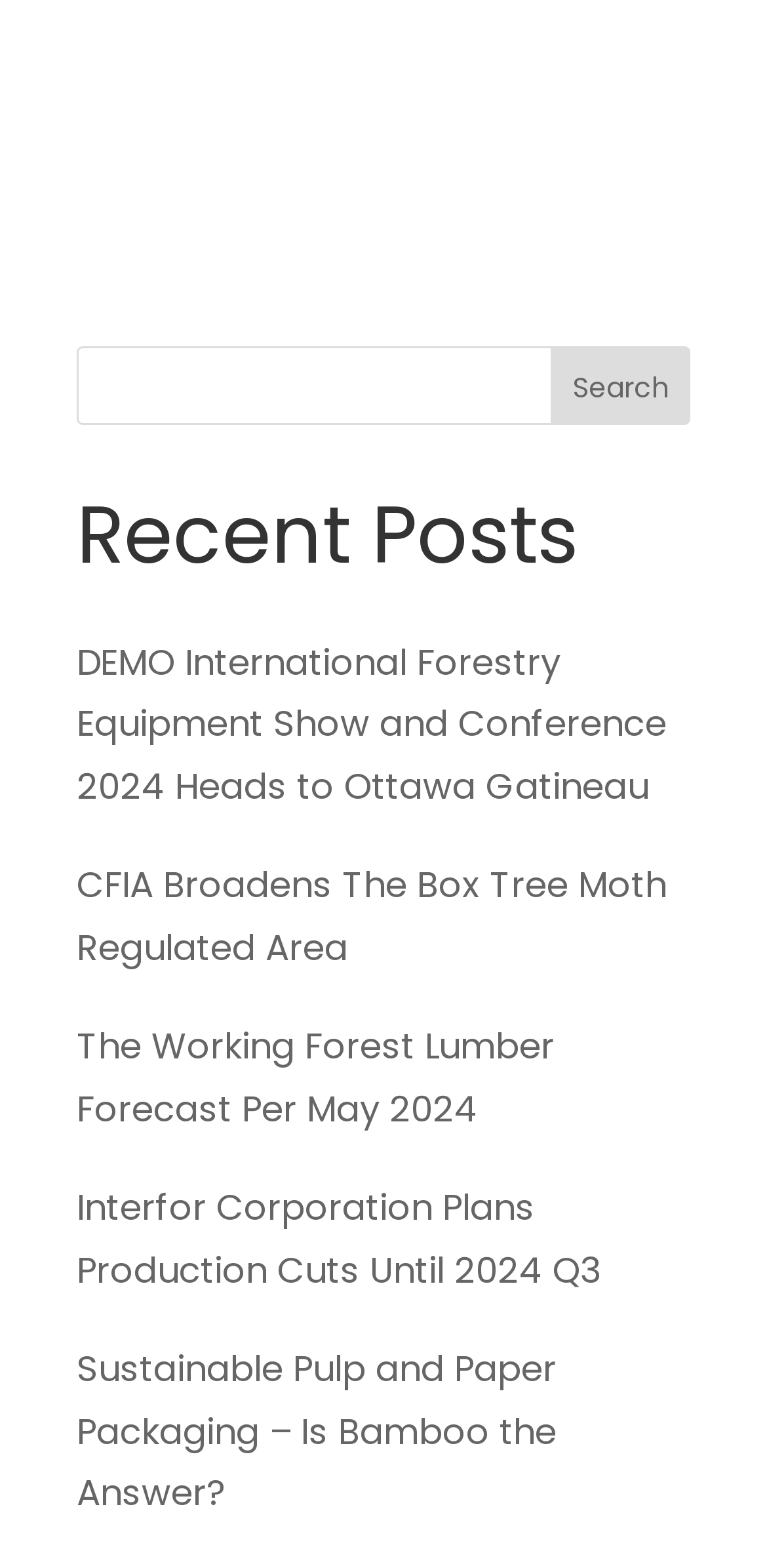What is the category of the posts listed?
Answer the question with as much detail as possible.

The heading 'Recent Posts' is located above the list of links, indicating that the links below are categorized as recent posts. This suggests that the webpage is a blog or news website that displays recent articles or updates.